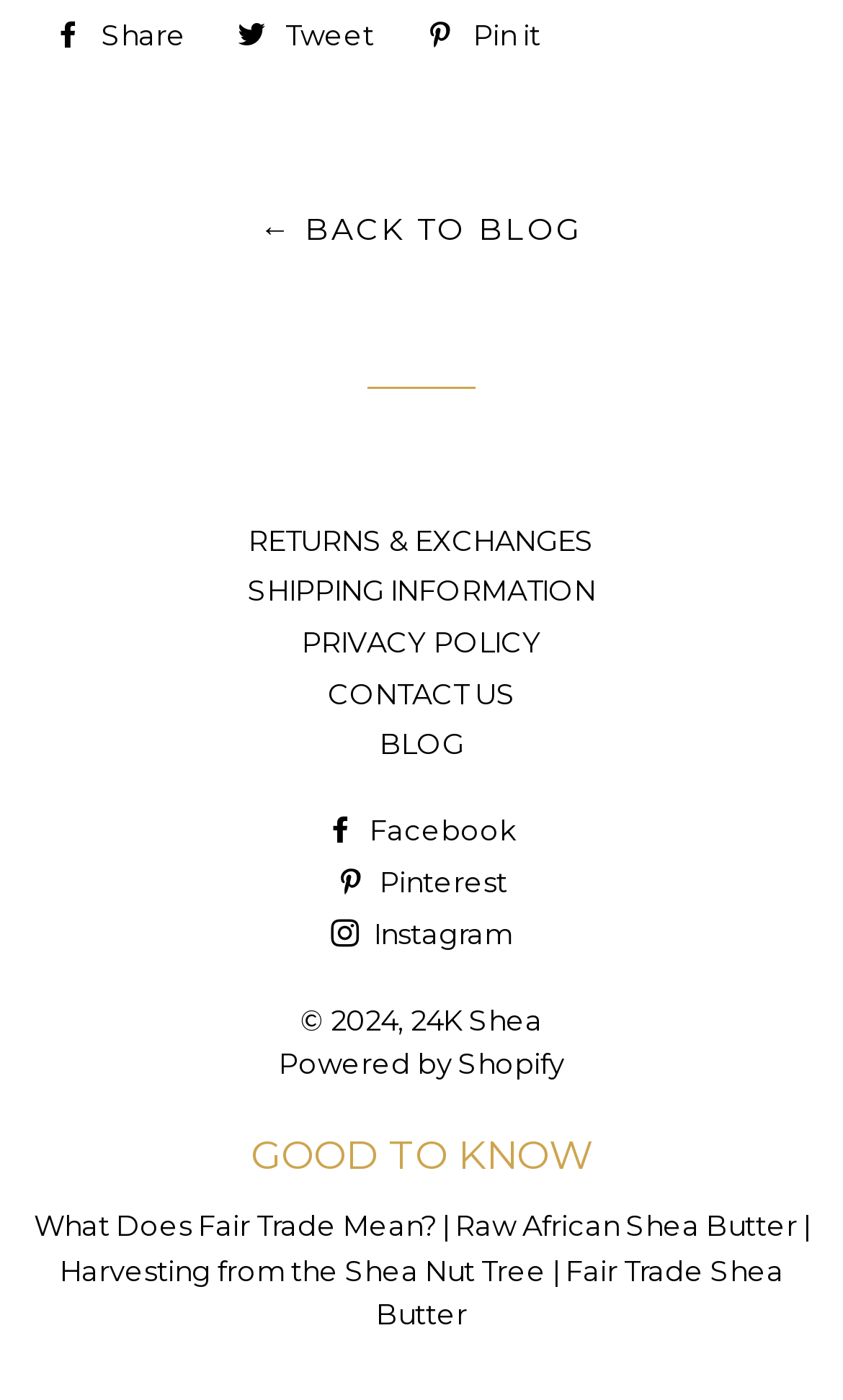What is the purpose of the 'GOOD TO KNOW' section?
Kindly answer the question with as much detail as you can.

The 'GOOD TO KNOW' section is a heading that appears near the bottom of the webpage, followed by several links to pages with informative titles such as 'What Does Fair Trade Mean?' and 'Raw African Shea Butter'. This suggests that the purpose of this section is to provide information to users.